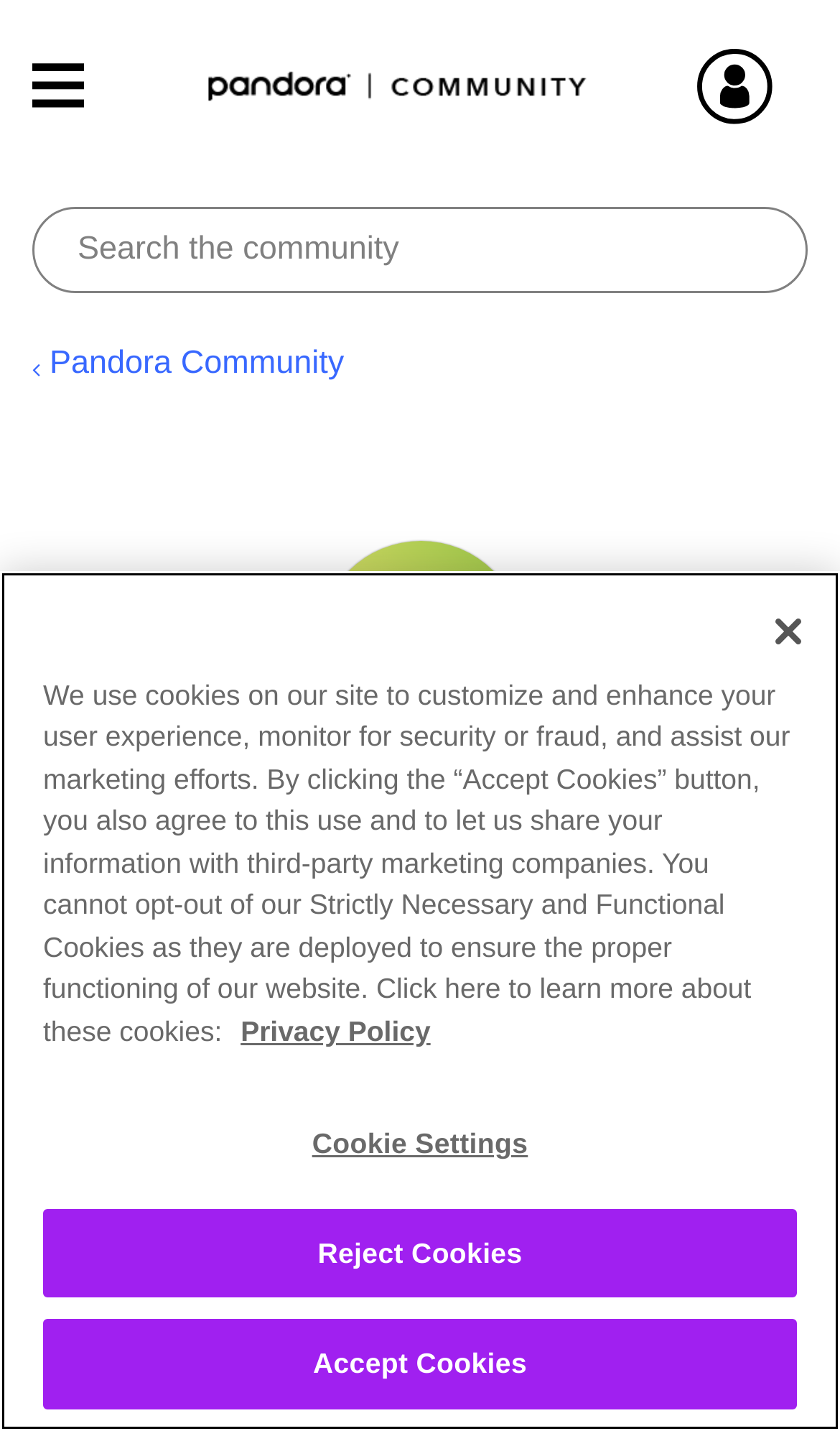Please look at the image and answer the question with a detailed explanation: How many posts has the user made?

I found the number of posts by looking at the static text element with the text '1' which is next to the static text element with the text 'Post'.